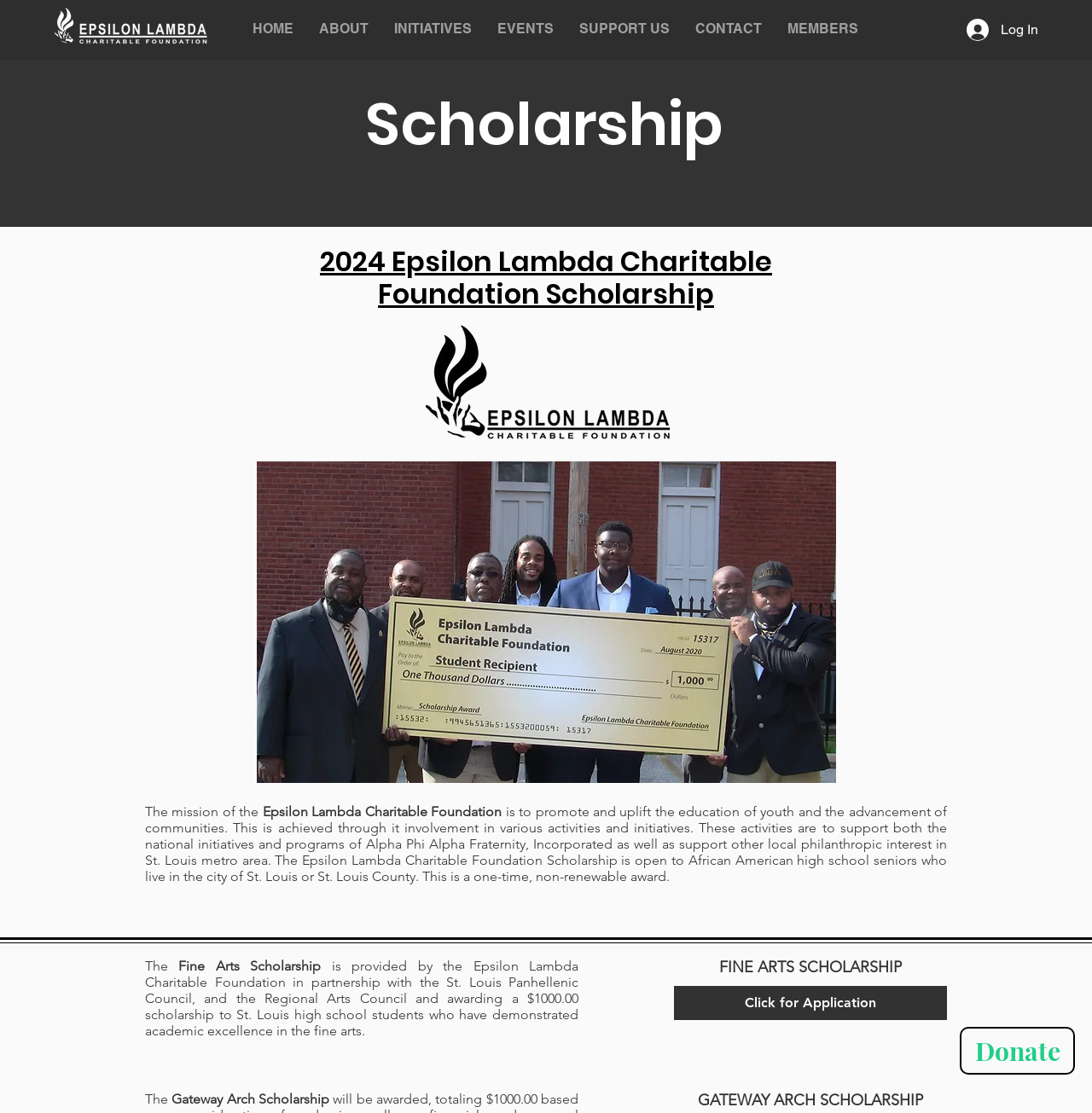What is the Gateway Arch Scholarship?
By examining the image, provide a one-word or phrase answer.

A scholarship for St. Louis high school students